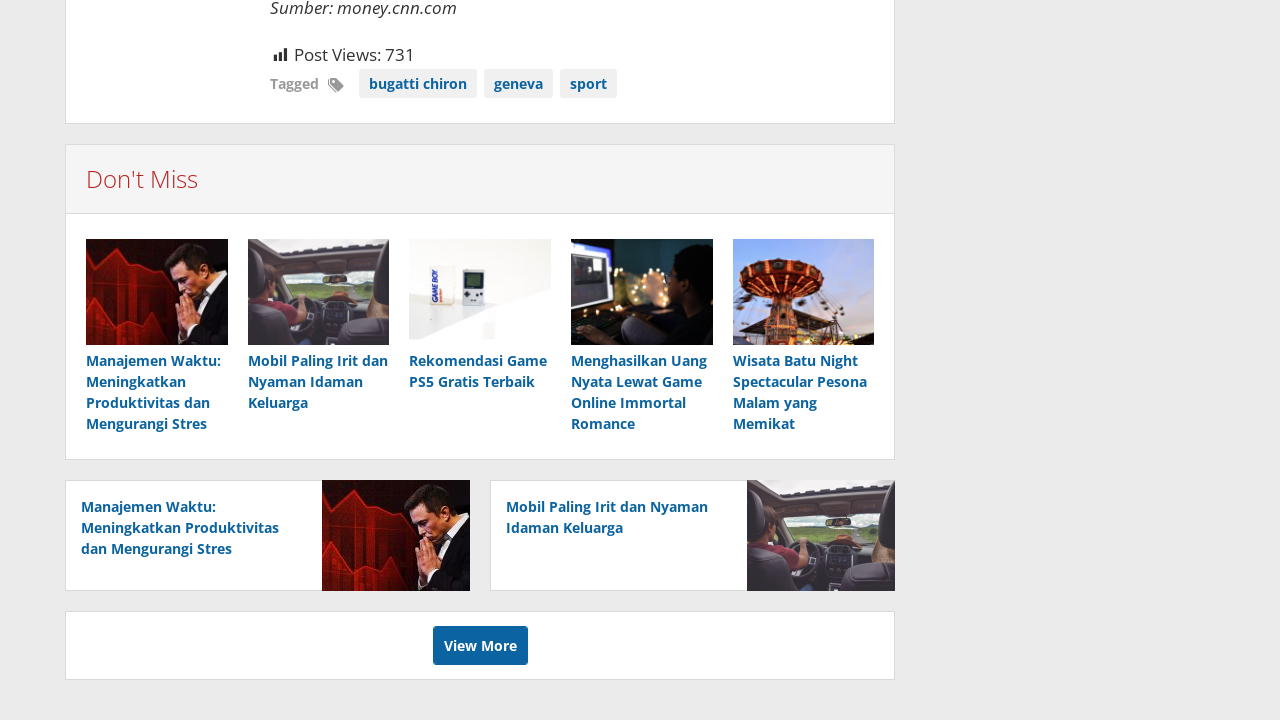How many images are on the page?
Please provide a single word or phrase based on the screenshot.

7